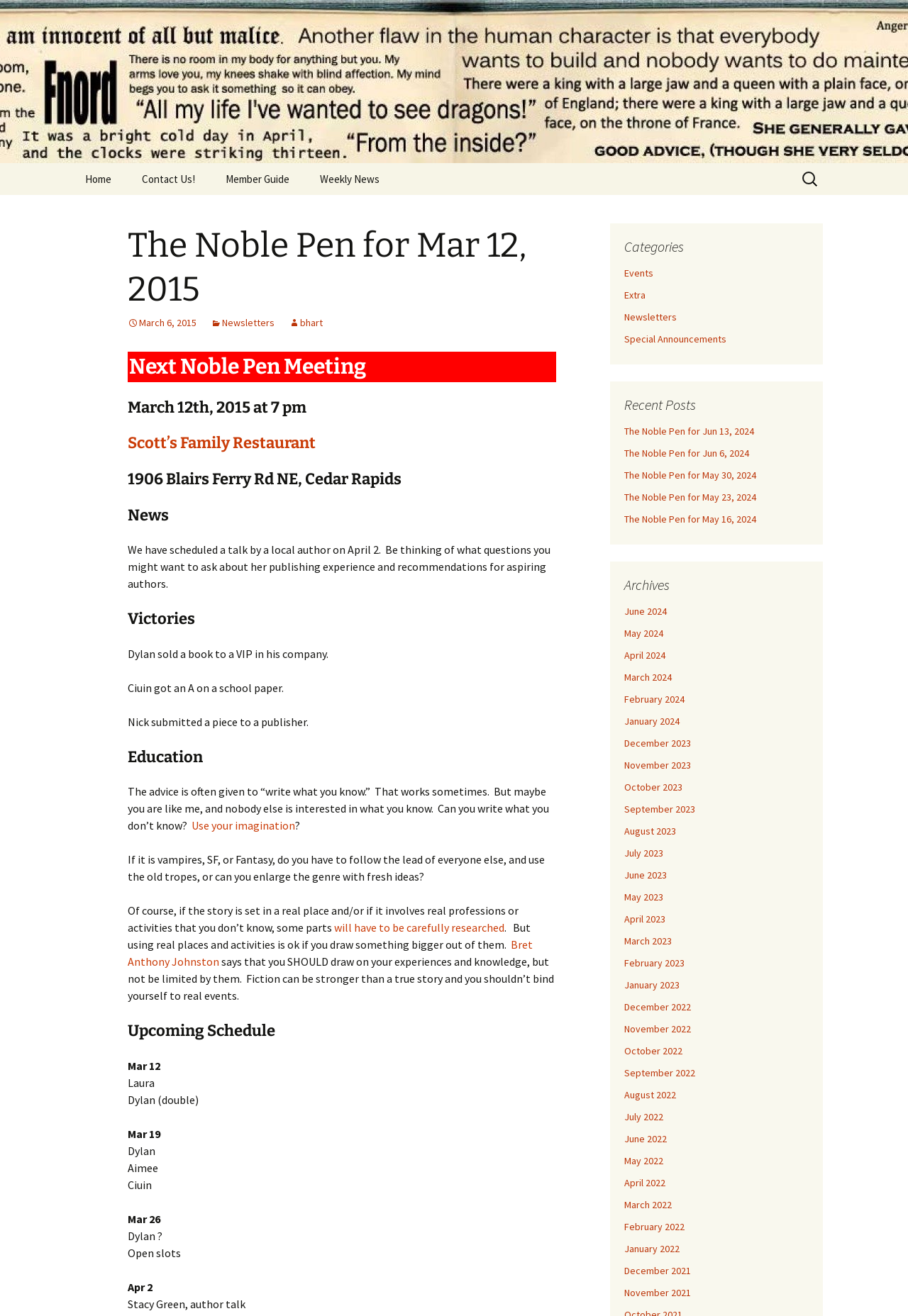Kindly determine the bounding box coordinates for the area that needs to be clicked to execute this instruction: "Search for something".

[0.88, 0.124, 0.906, 0.148]